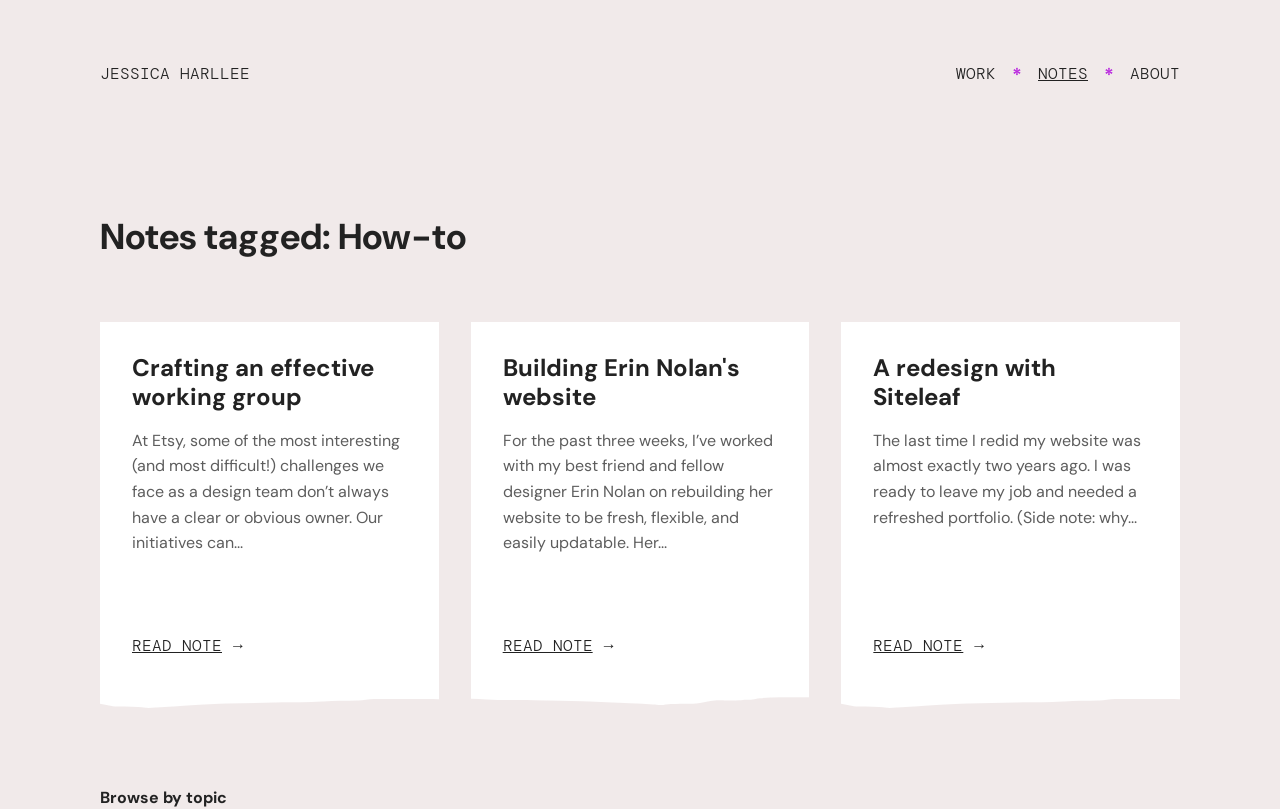Based on the element description "A redesign with Siteleaf", predict the bounding box coordinates of the UI element.

[0.682, 0.435, 0.825, 0.509]